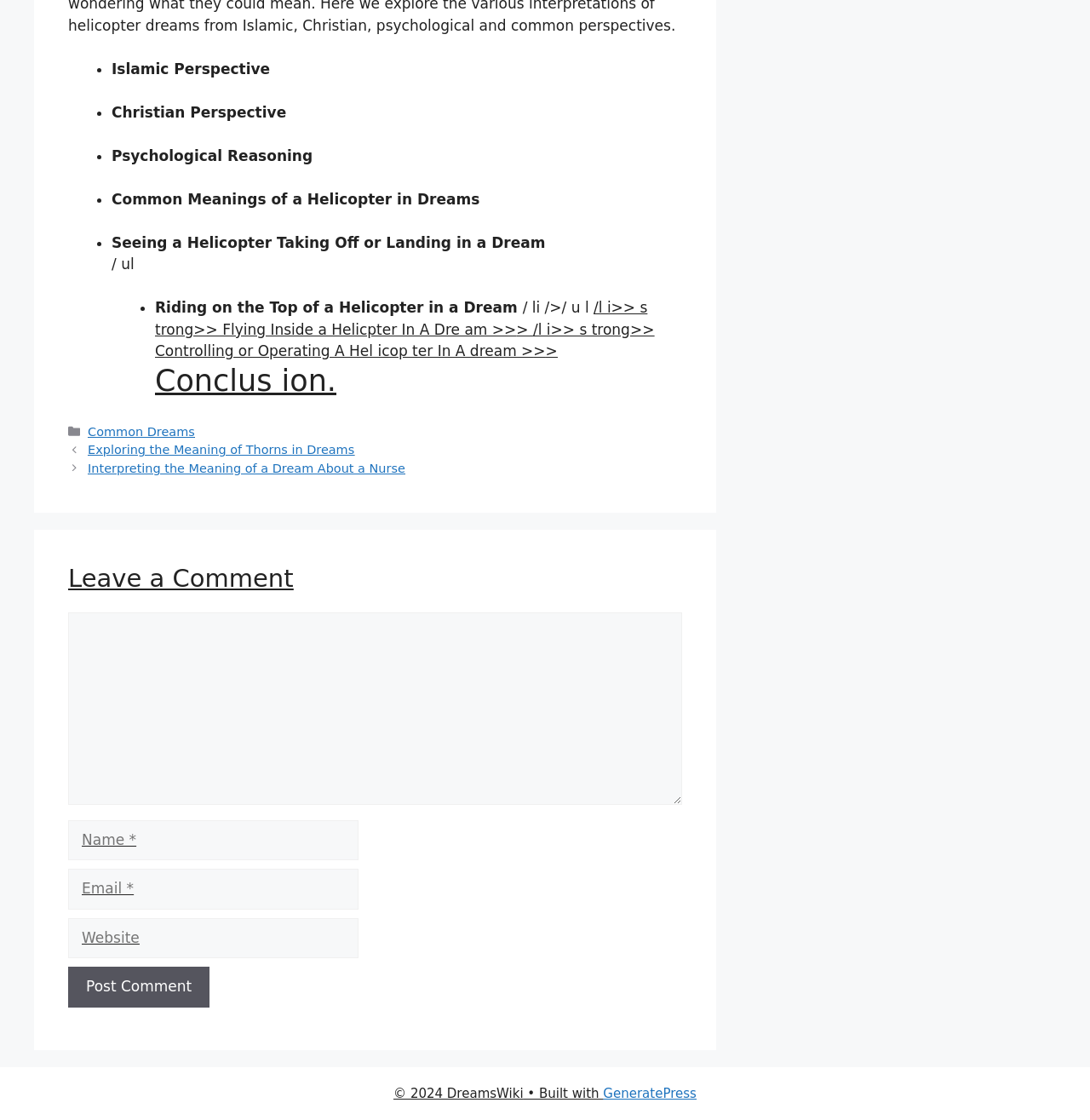Using the webpage screenshot, locate the HTML element that fits the following description and provide its bounding box: "Common Dreams".

[0.081, 0.379, 0.179, 0.391]